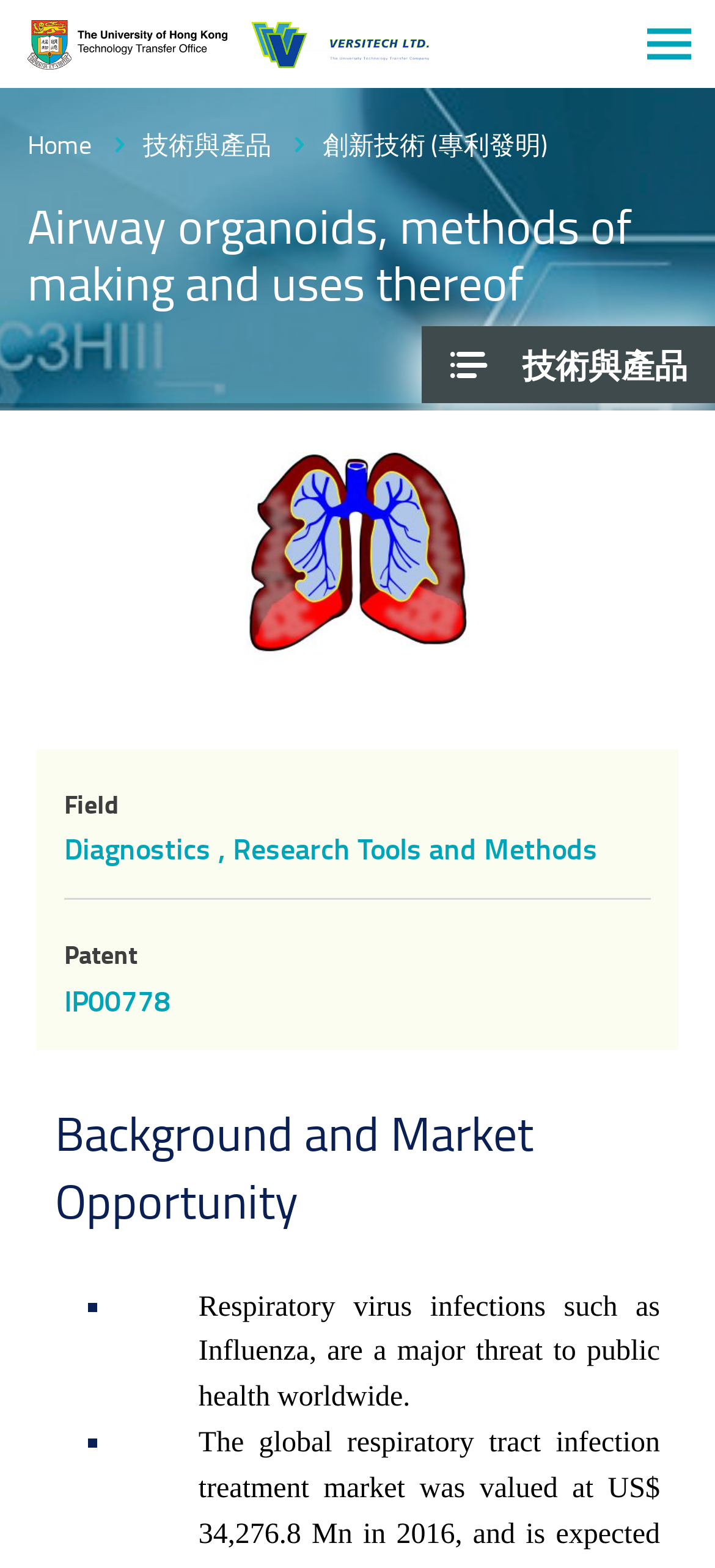What is the name of the technology?
Answer the question with a thorough and detailed explanation.

I found the answer by looking at the heading on the webpage, which says 'Airway organoids, methods of making and uses thereof'.